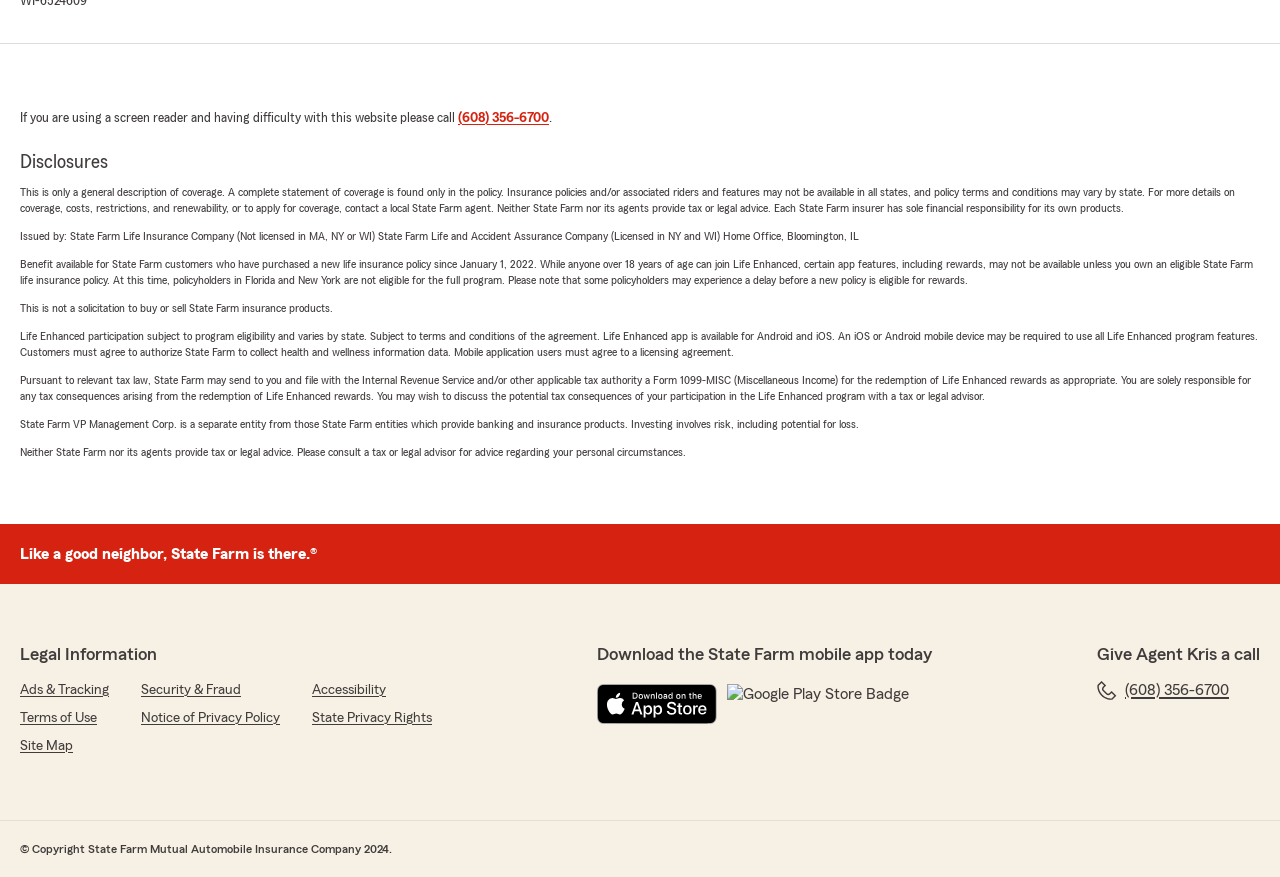Identify the bounding box coordinates of the clickable region required to complete the instruction: "Give Agent Kris a call". The coordinates should be given as four float numbers within the range of 0 and 1, i.e., [left, top, right, bottom].

[0.857, 0.775, 0.96, 0.798]